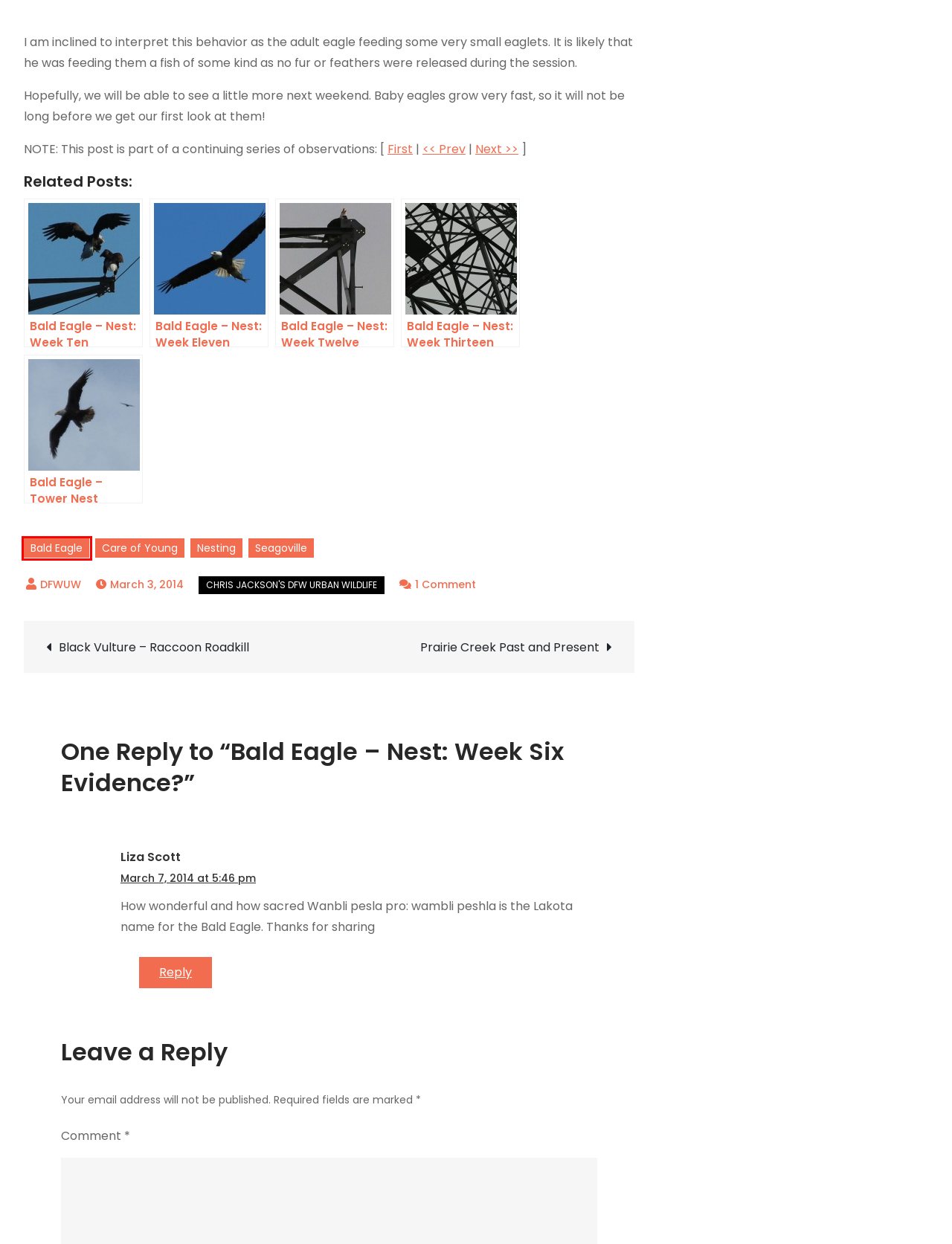With the provided webpage screenshot containing a red bounding box around a UI element, determine which description best matches the new webpage that appears after clicking the selected element. The choices are:
A. Chris Jackson’s DFW Urban Wildlife – DFW Urban Wildlife
B. Bald Eagle – DFW Urban Wildlife
C. Black Vulture – Raccoon Roadkill – DFW Urban Wildlife
D. Bald Eagle – Tower Nest Update 12 – DFW Urban Wildlife
E. Nesting – DFW Urban Wildlife
F. Bald Eagle – Nest: Week Thirteen – DFW Urban Wildlife
G. Bald Eagle – Nest: Week Eleven – DFW Urban Wildlife
H. Prairie Creek Past and Present – DFW Urban Wildlife

B